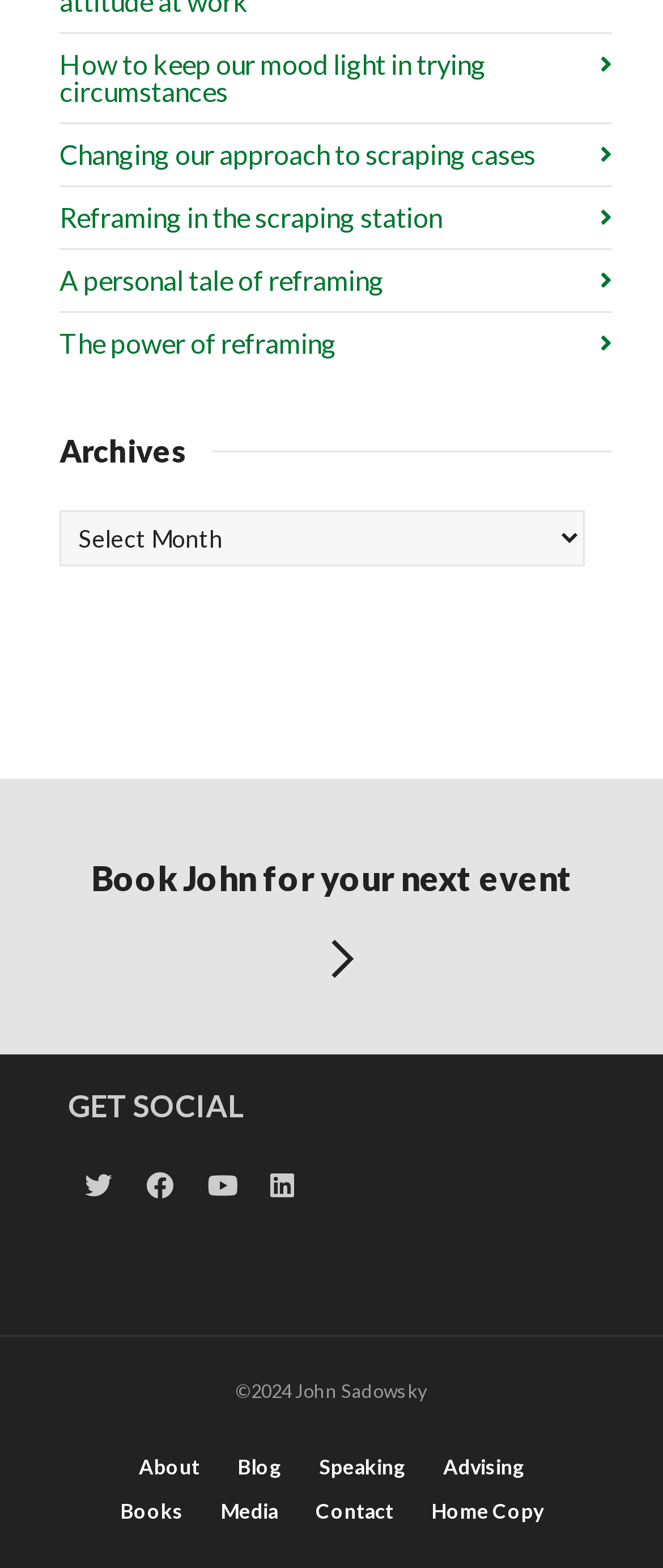Kindly determine the bounding box coordinates of the area that needs to be clicked to fulfill this instruction: "Contact John".

[0.476, 0.95, 0.594, 0.978]